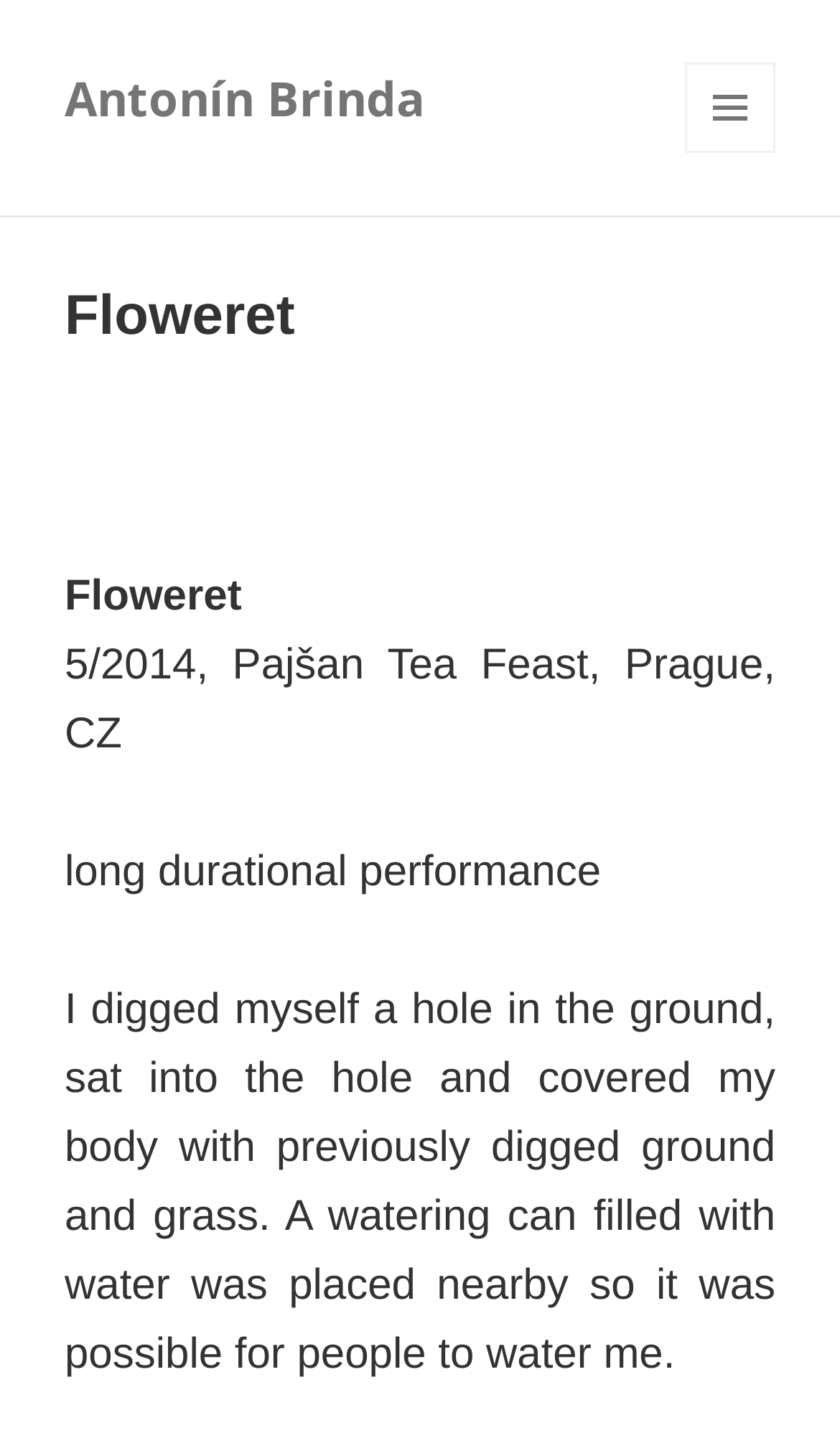Answer the following inquiry with a single word or phrase:
What type of performance is being described?

Long durational performance